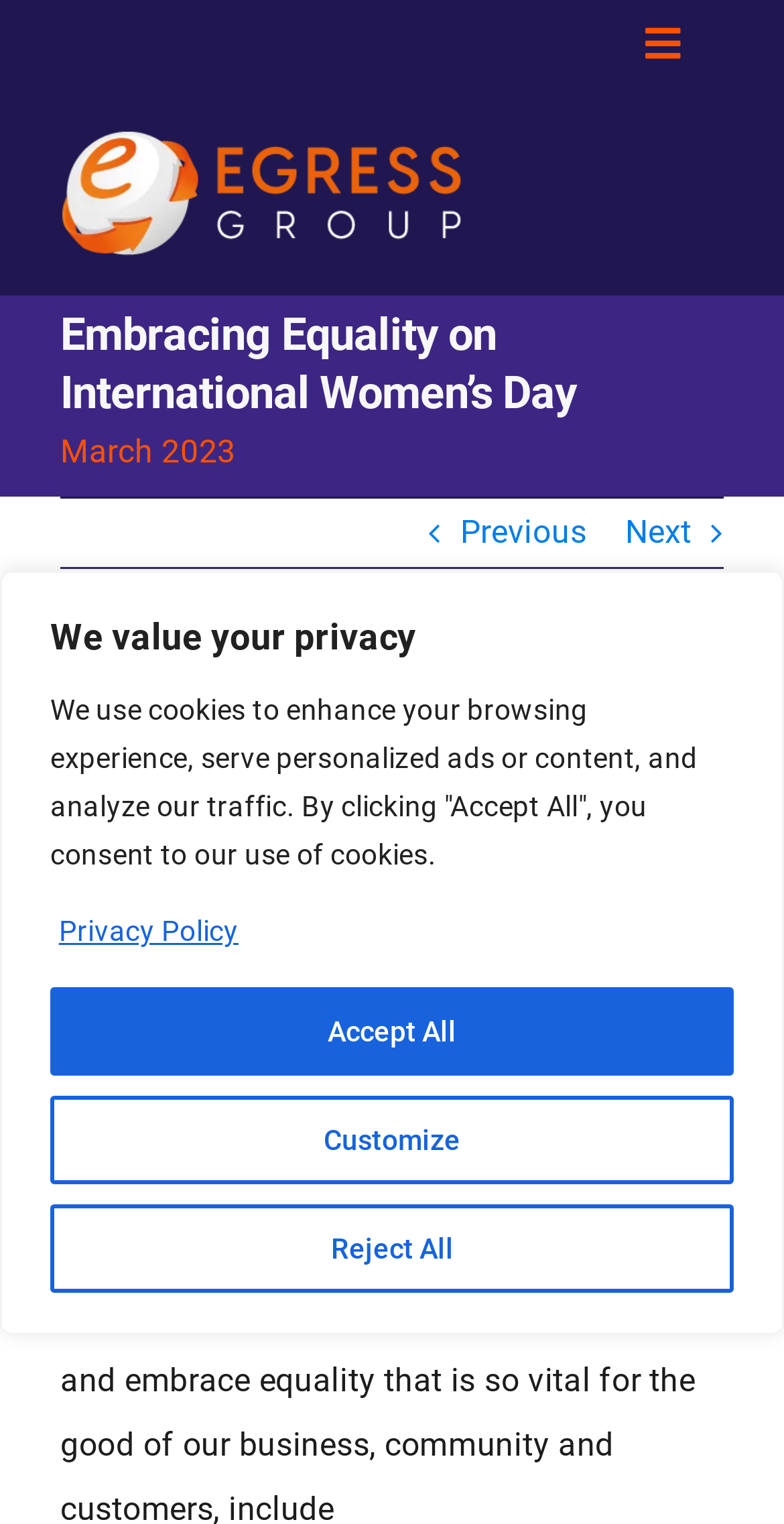Please find the bounding box coordinates of the section that needs to be clicked to achieve this instruction: "Click Next".

[0.798, 0.327, 0.882, 0.371]